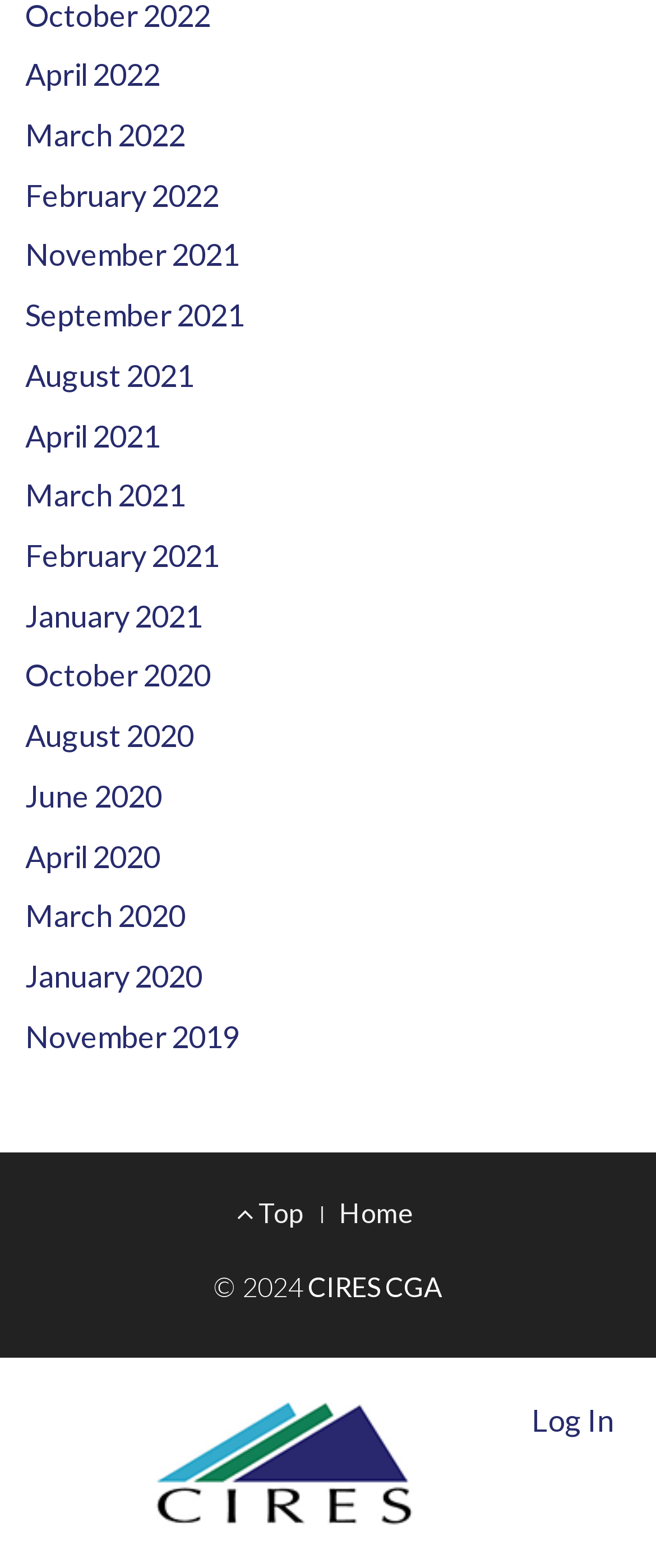Find the bounding box coordinates of the element's region that should be clicked in order to follow the given instruction: "View April 2022". The coordinates should consist of four float numbers between 0 and 1, i.e., [left, top, right, bottom].

[0.038, 0.036, 0.244, 0.059]